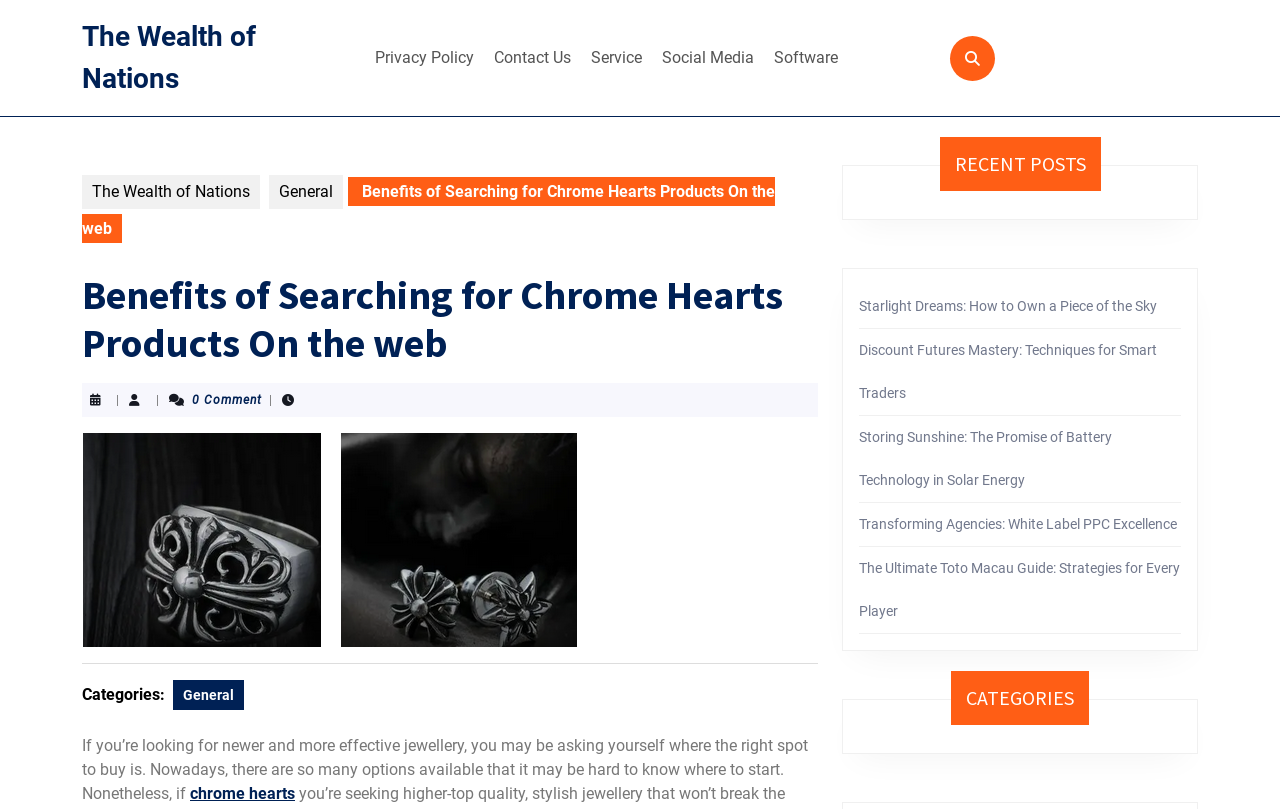Ascertain the bounding box coordinates for the UI element detailed here: "Service". The coordinates should be provided as [left, top, right, bottom] with each value being a float between 0 and 1.

[0.455, 0.047, 0.508, 0.096]